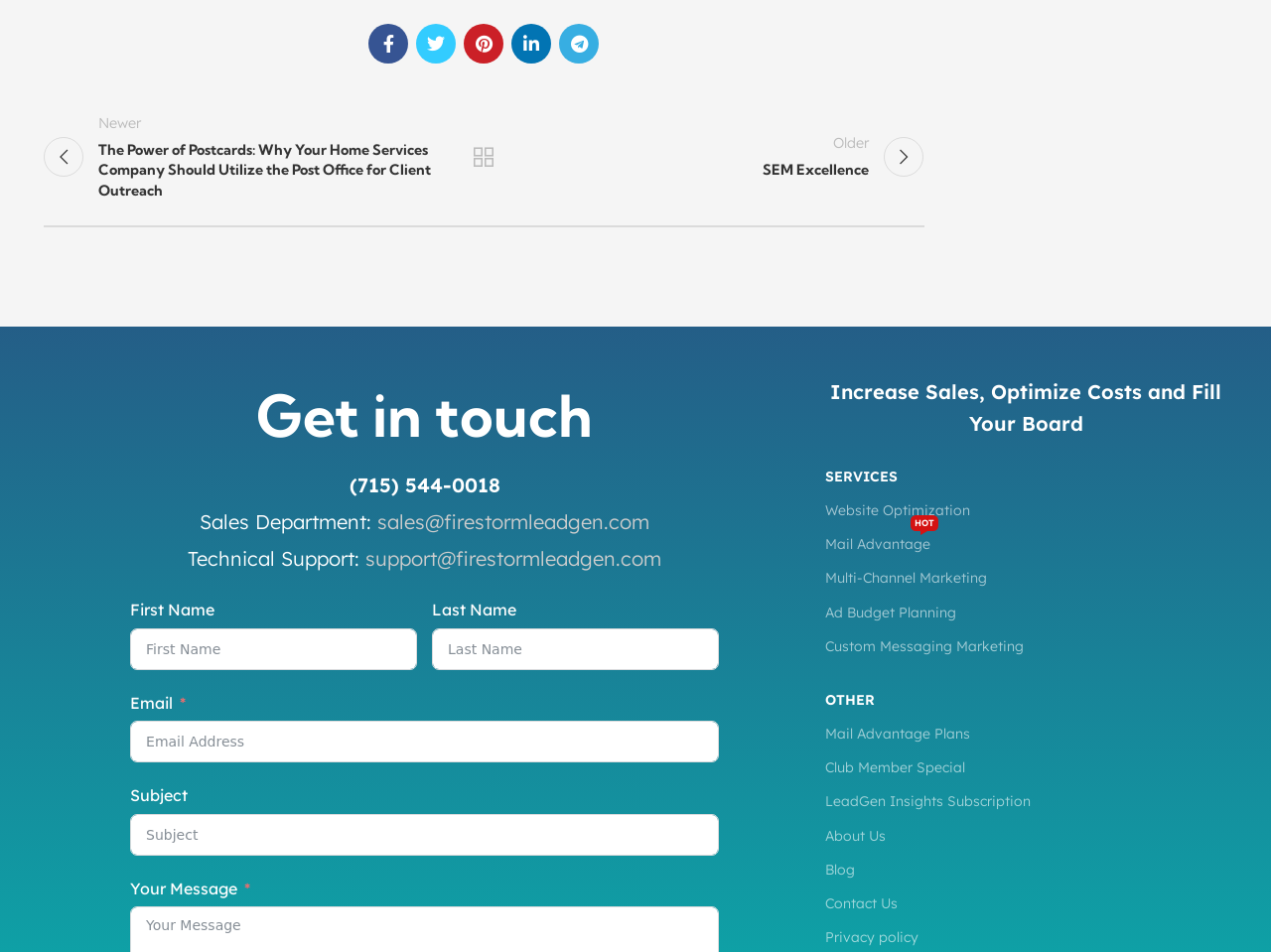Provide a one-word or short-phrase answer to the question:
What is the purpose of the form at the bottom of the webpage?

To send a message